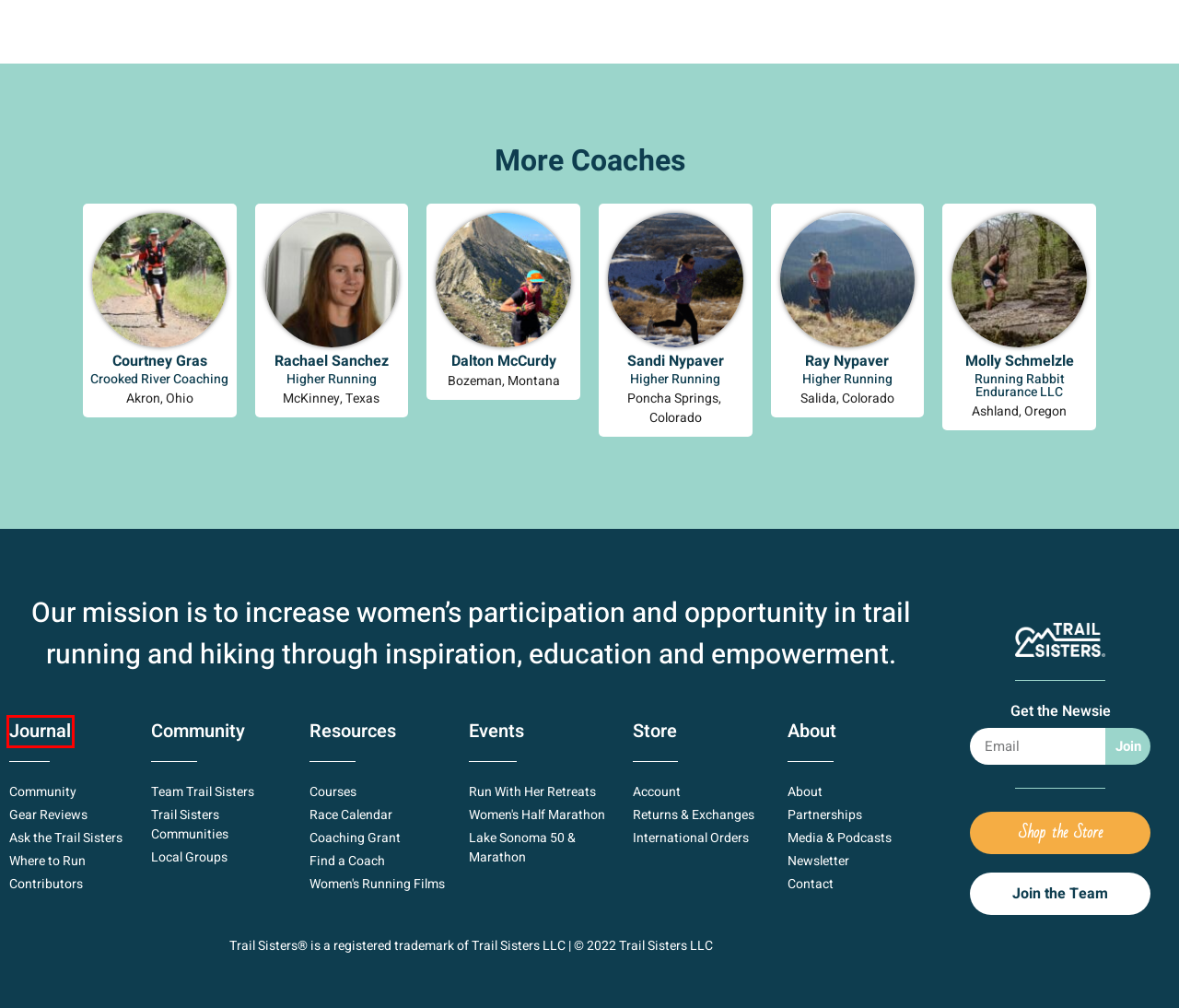You have been given a screenshot of a webpage, where a red bounding box surrounds a UI element. Identify the best matching webpage description for the page that loads after the element in the bounding box is clicked. Options include:
A. Molly Schmelzle | Trail Sisters®
B. Contact | Trail Sisters®
C. Journal | Trail Sisters®
D. Dalton McCurdy | Trail Sisters®
E. Ask the Trail Sisters Archives | Trail Sisters®
F. International Shipping | Trail Sisters®
G. Trail Sisters - Contributors - Read about the Women Who Write.
H. Ray Nypaver | Trail Sisters®

C